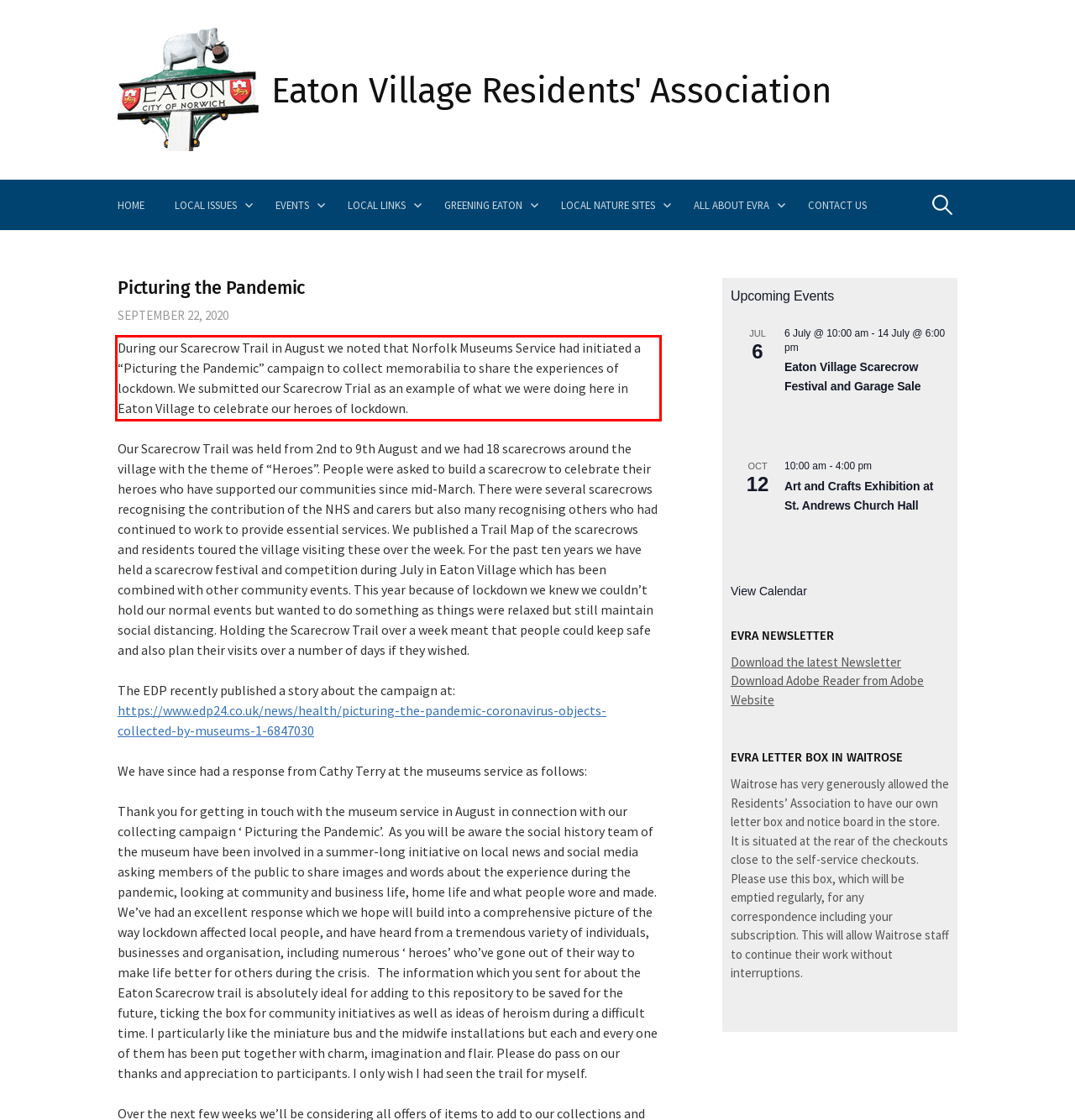Please examine the screenshot of the webpage and read the text present within the red rectangle bounding box.

During our Scarecrow Trail in August we noted that Norfolk Museums Service had initiated a “Picturing the Pandemic” campaign to collect memorabilia to share the experiences of lockdown. We submitted our Scarecrow Trial as an example of what we were doing here in Eaton Village to celebrate our heroes of lockdown.